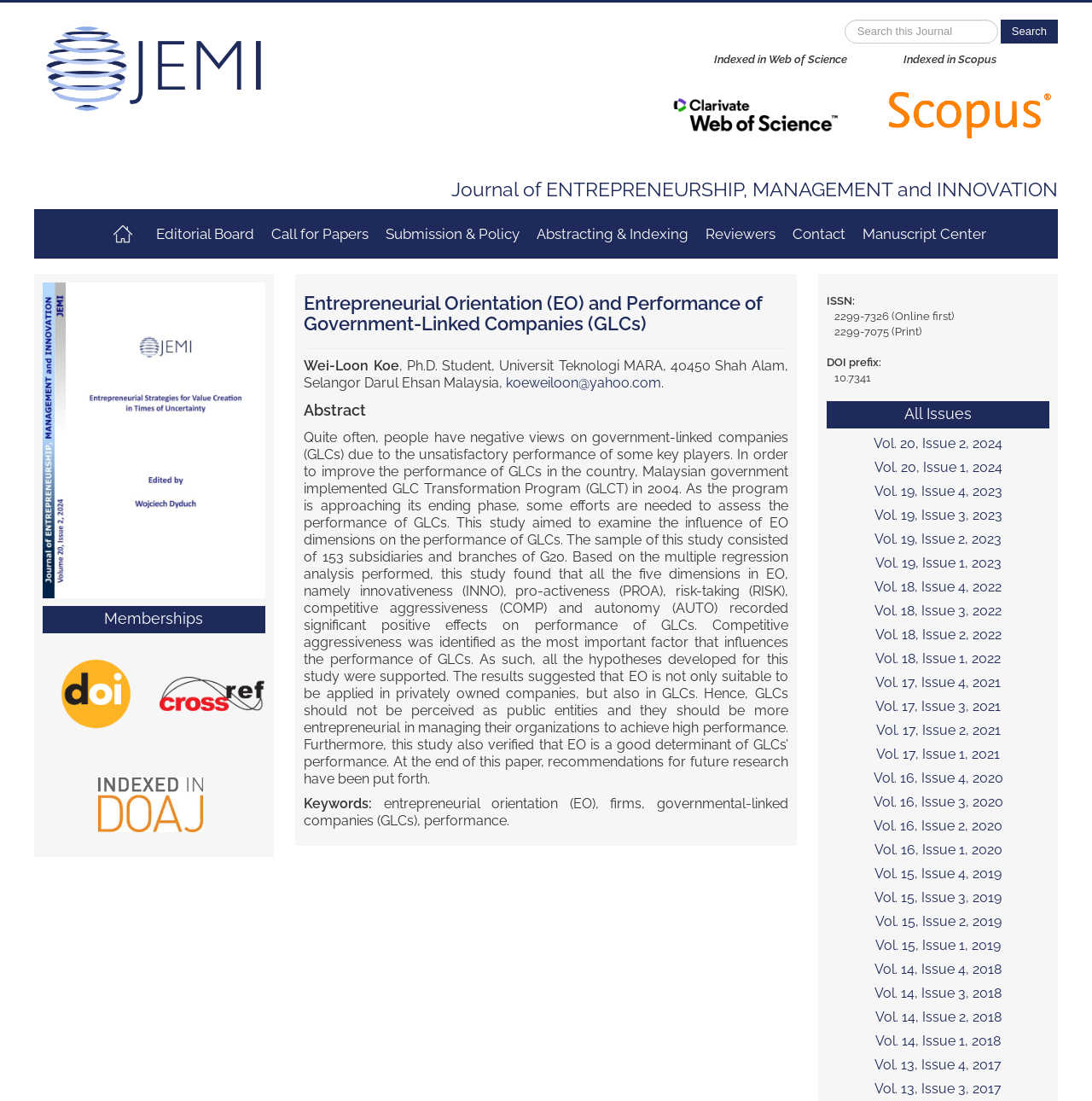Specify the bounding box coordinates of the element's area that should be clicked to execute the given instruction: "Search for a keyword". The coordinates should be four float numbers between 0 and 1, i.e., [left, top, right, bottom].

[0.773, 0.018, 0.914, 0.04]